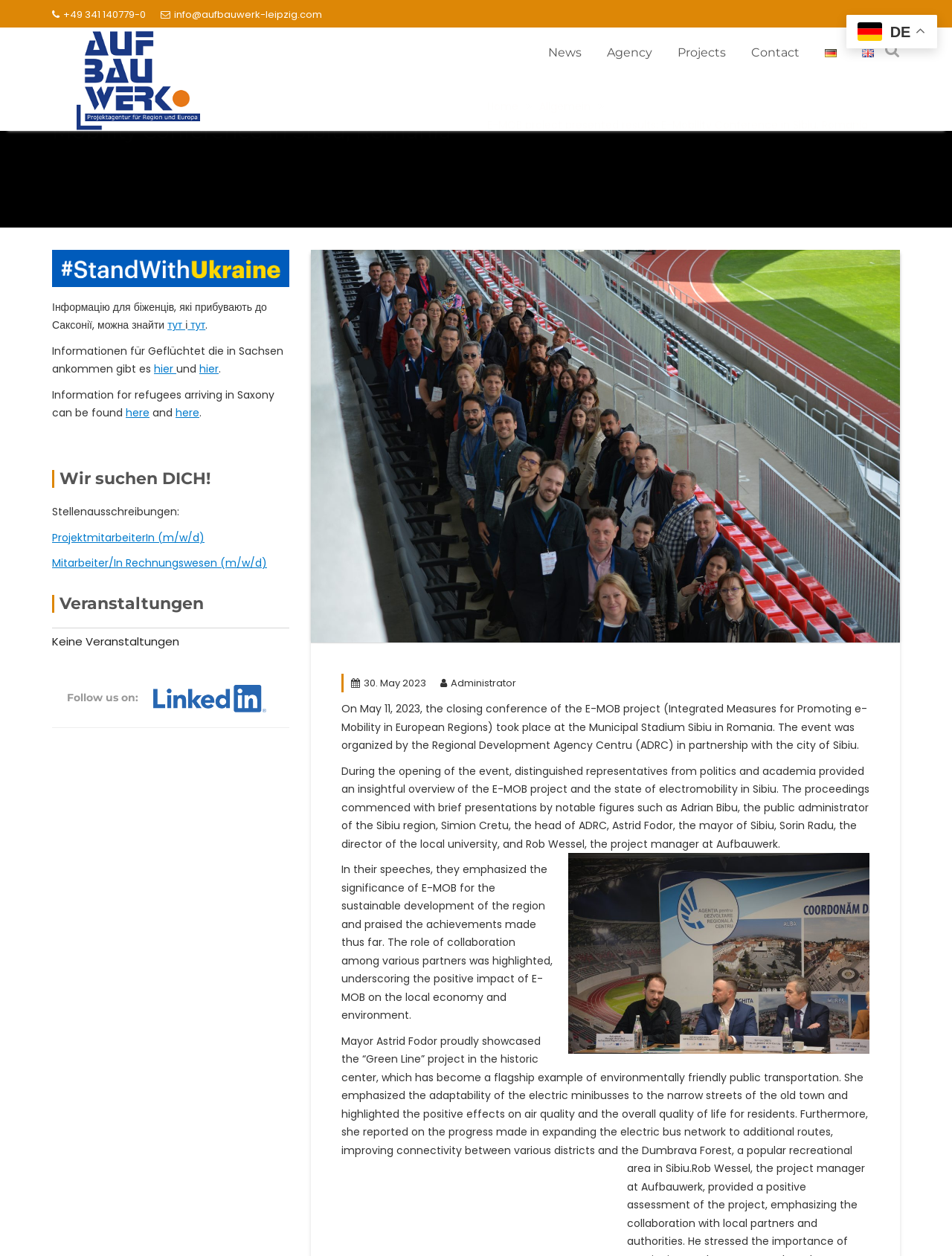Find the bounding box coordinates for the HTML element specified by: "ProjektmitarbeiterIn (m/w/d)".

[0.055, 0.422, 0.215, 0.434]